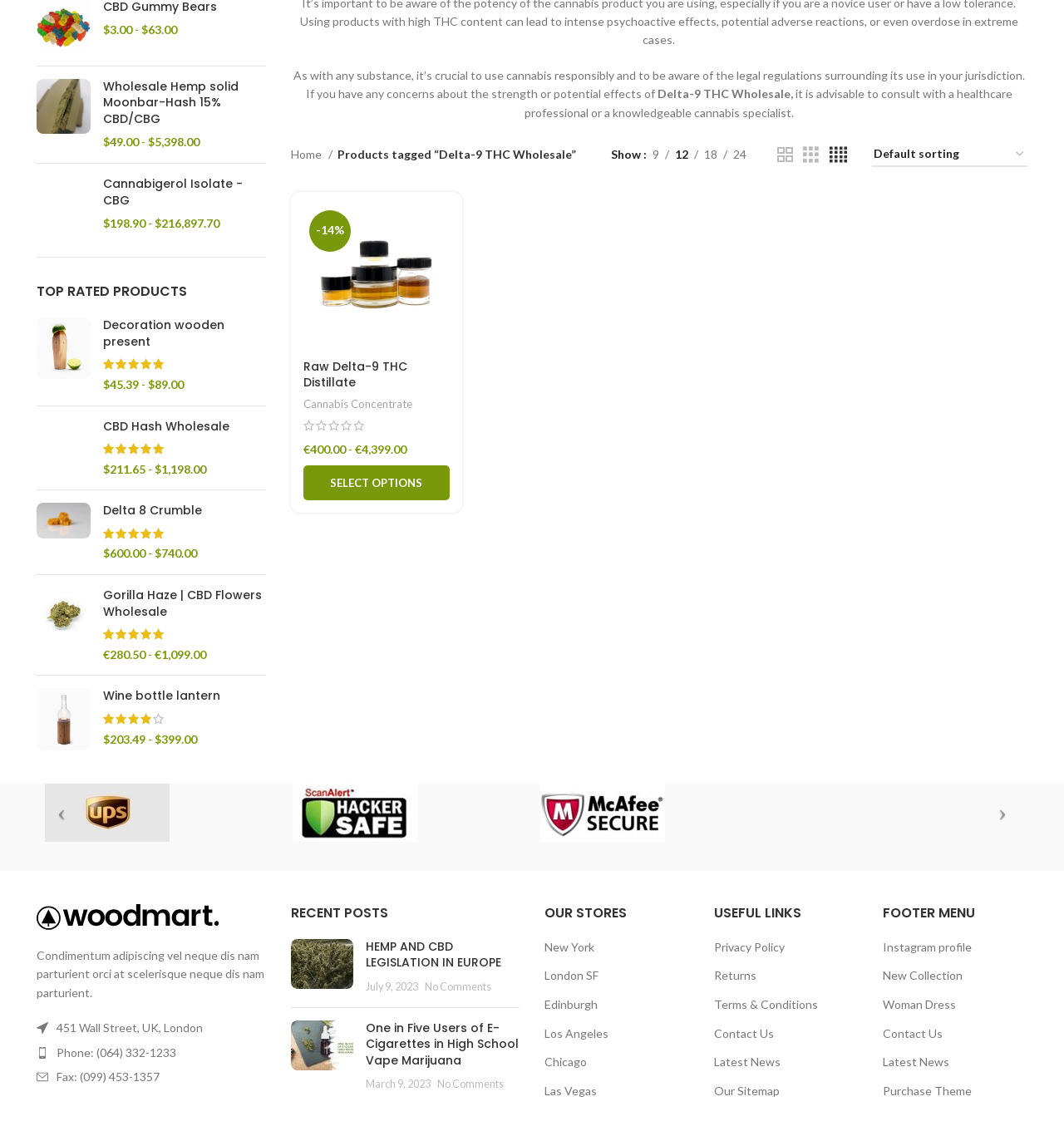Find the bounding box coordinates for the area that should be clicked to accomplish the instruction: "Click on the link to view Raw Delta-9 THC Distillate".

[0.285, 0.318, 0.382, 0.347]